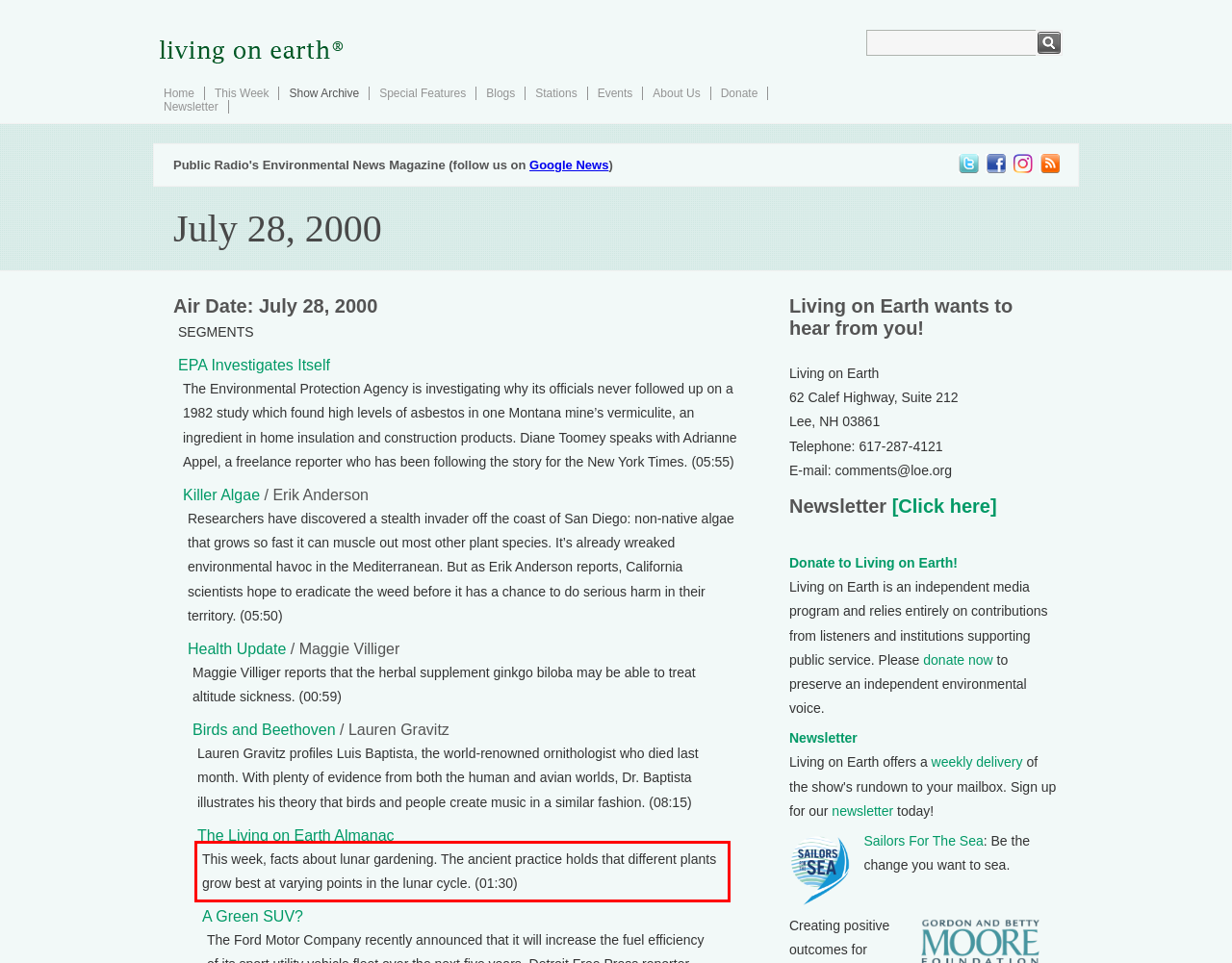The screenshot provided shows a webpage with a red bounding box. Apply OCR to the text within this red bounding box and provide the extracted content.

This week, facts about lunar gardening. The ancient practice holds that different plants grow best at varying points in the lunar cycle. (01:30)